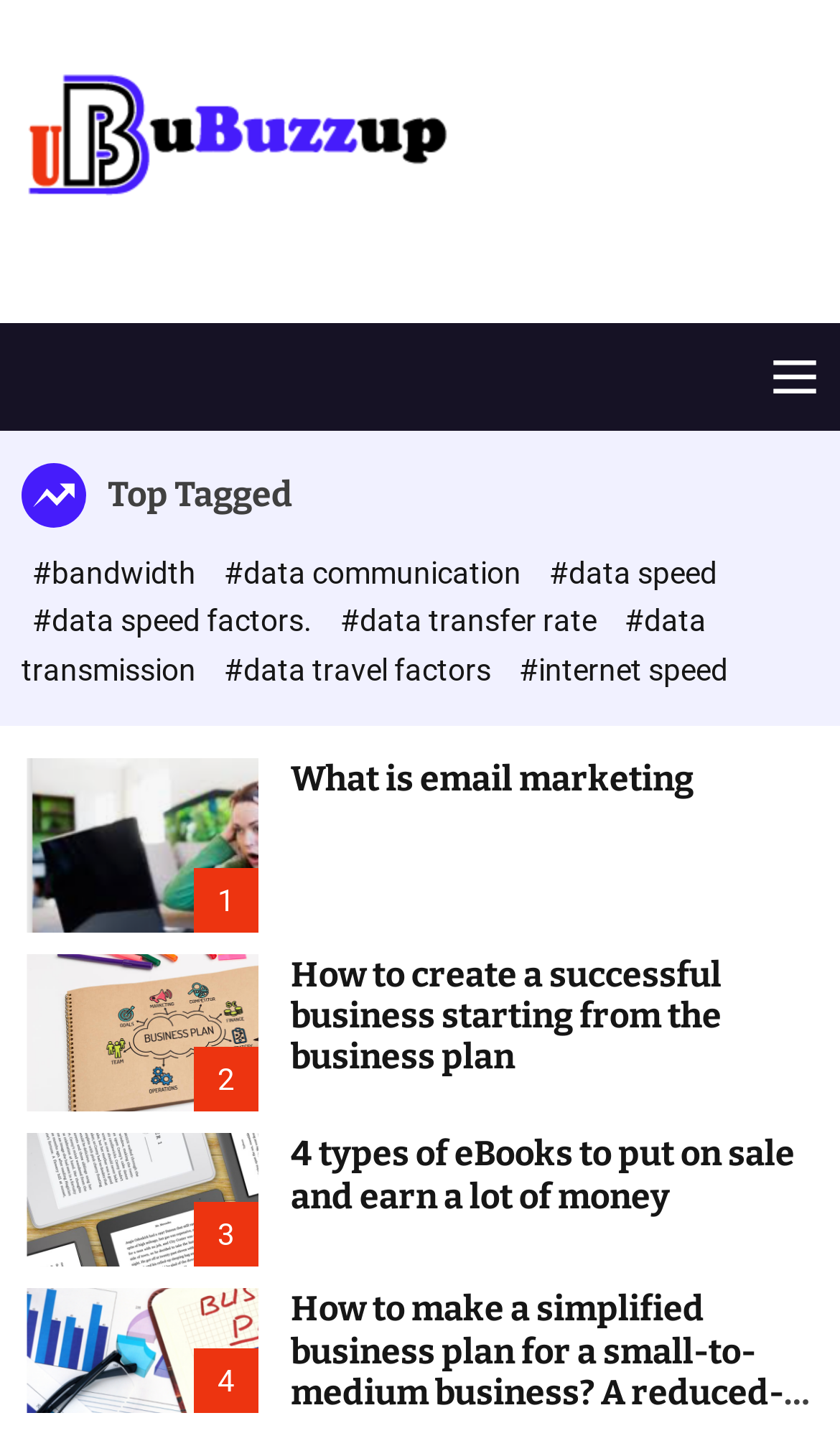What is the title or heading displayed on the webpage?

Captain Marvel: Finally Marvel created the superhero woman